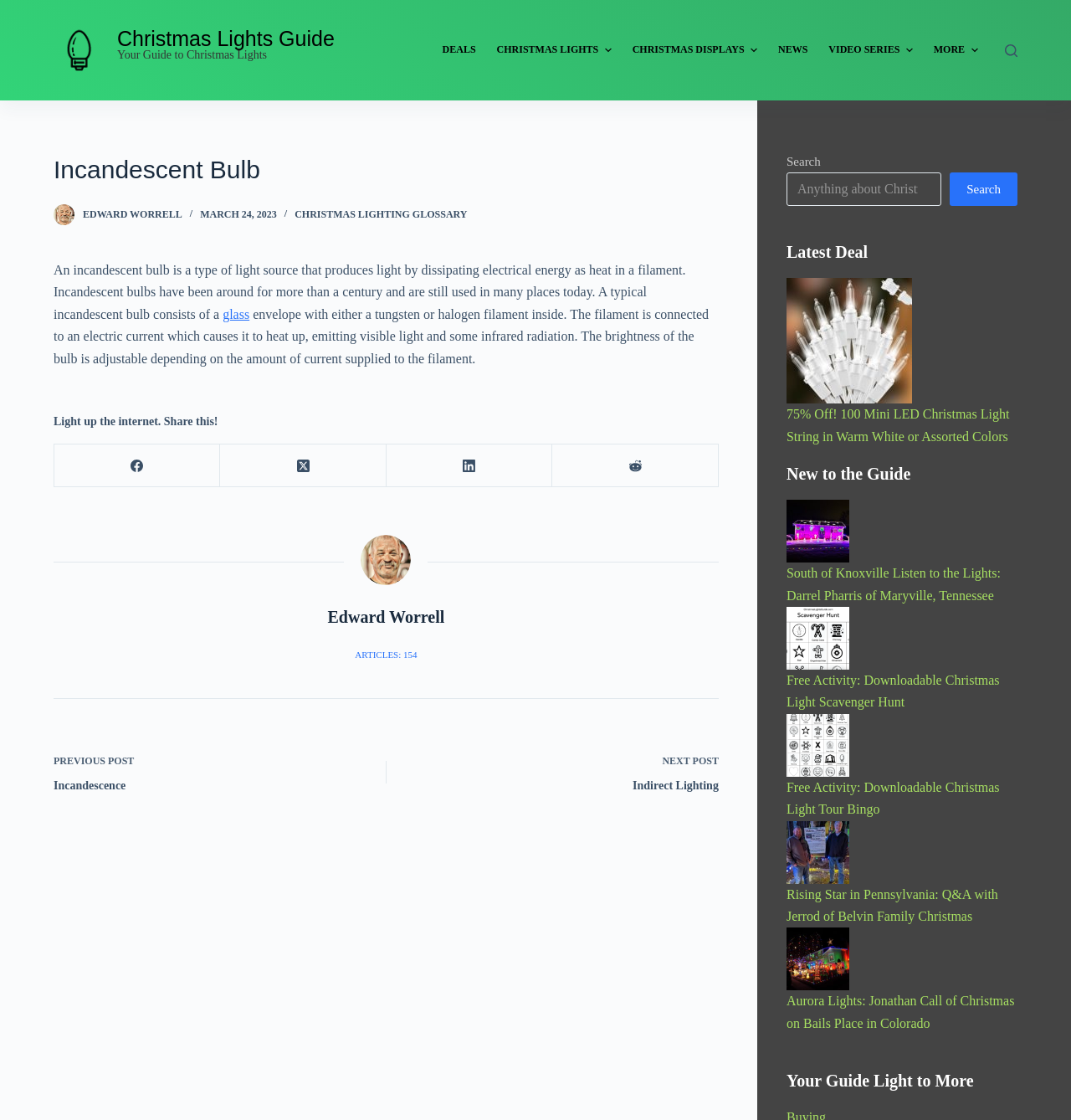Using the information shown in the image, answer the question with as much detail as possible: What is the type of light source described on this webpage?

The webpage describes an incandescent bulb as a type of light source that produces light by dissipating electrical energy as heat in a filament. This information is obtained from the static text element with the description 'An incandescent bulb is a type of light source that produces light by dissipating electrical energy as heat in a filament.'